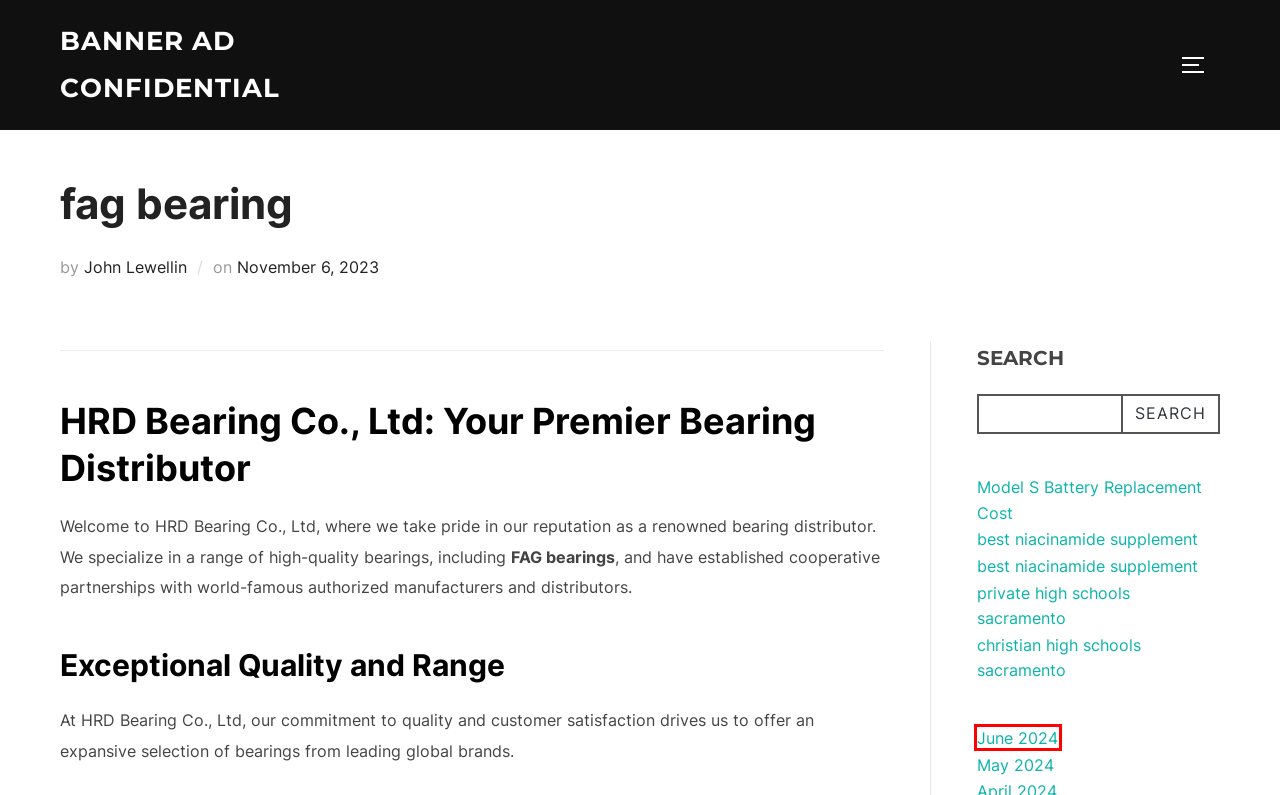Analyze the screenshot of a webpage with a red bounding box and select the webpage description that most accurately describes the new page resulting from clicking the element inside the red box. Here are the candidates:
A. John Lewellin – Banner Ad Confidential
B. May 2024 – Banner Ad Confidential
C. Model S Battery Replacement Cost – Banner Ad Confidential
D. christian high schools sacramento – Banner Ad Confidential
E. Banner Ad Confidential – Our Daily Blog
F. June 2024 – Banner Ad Confidential
G. best niacinamide supplement – Banner Ad Confidential
H. private high schools sacramento – Banner Ad Confidential

F